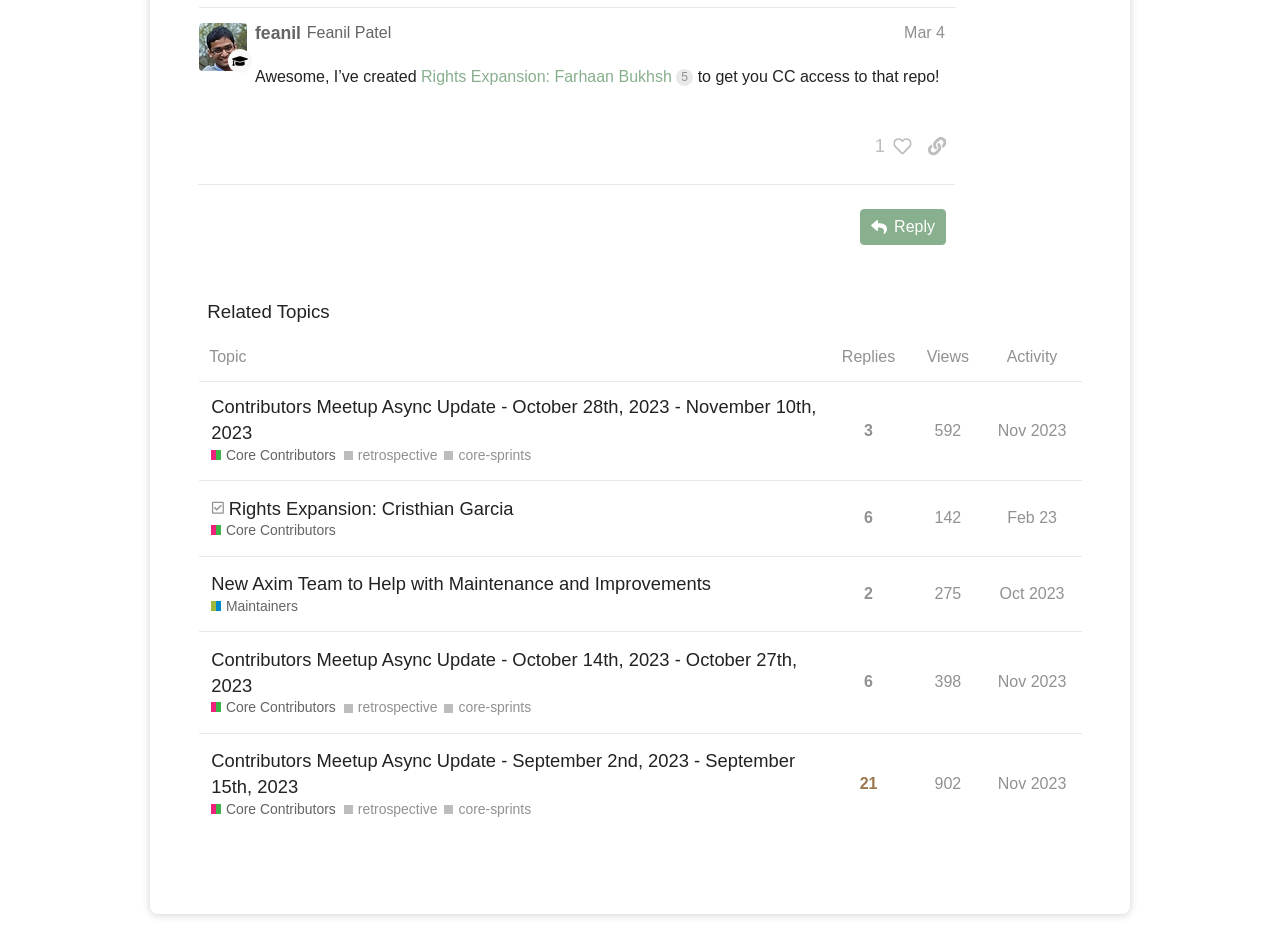Determine the bounding box coordinates for the area that should be clicked to carry out the following instruction: "View the topic 'Contributors Meetup Async Update - October 28th, 2023 - November 10th, 2023'".

[0.155, 0.42, 0.648, 0.512]